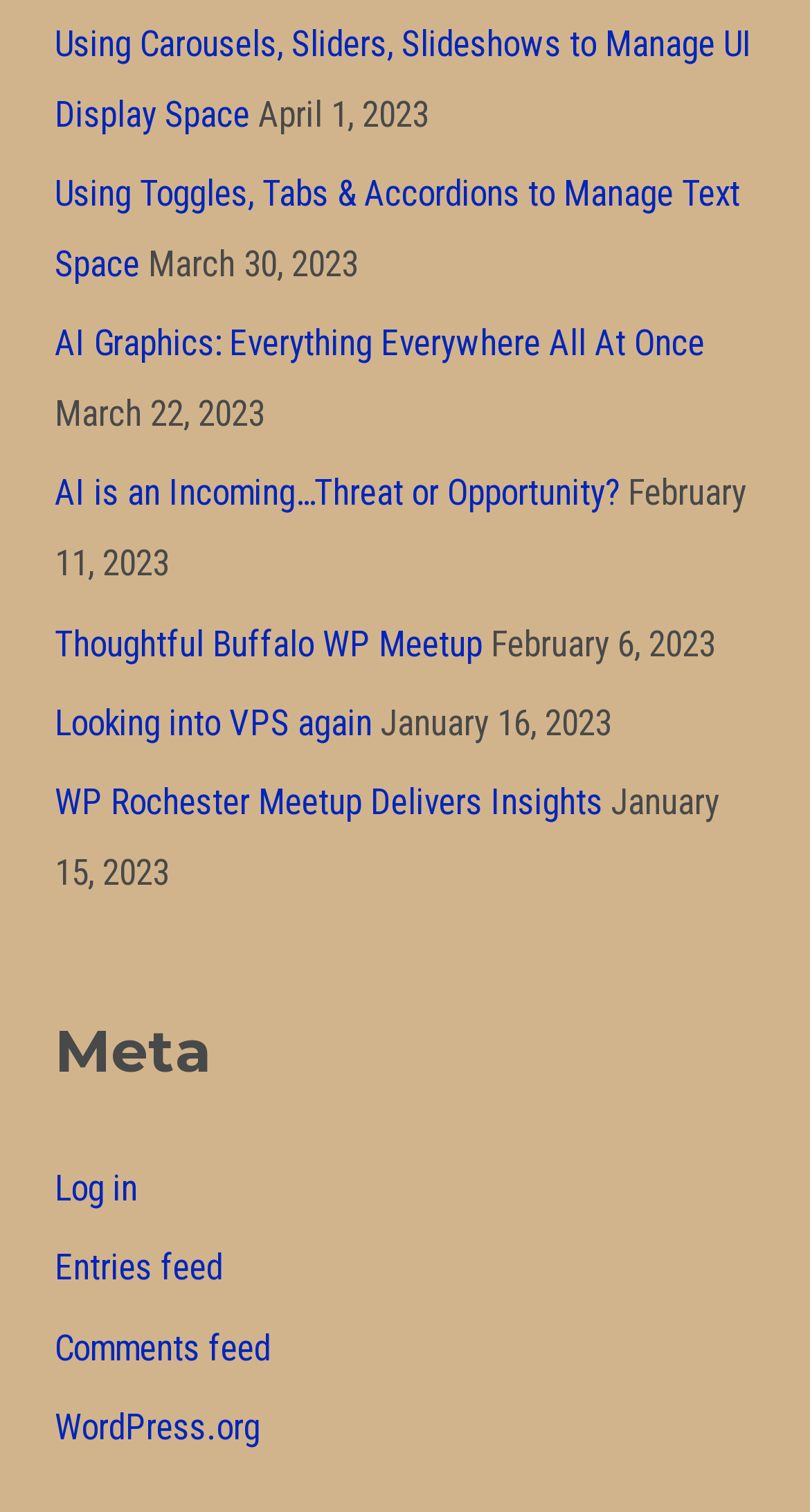Determine the bounding box coordinates for the region that must be clicked to execute the following instruction: "View the article about carousels".

[0.067, 0.014, 0.929, 0.089]